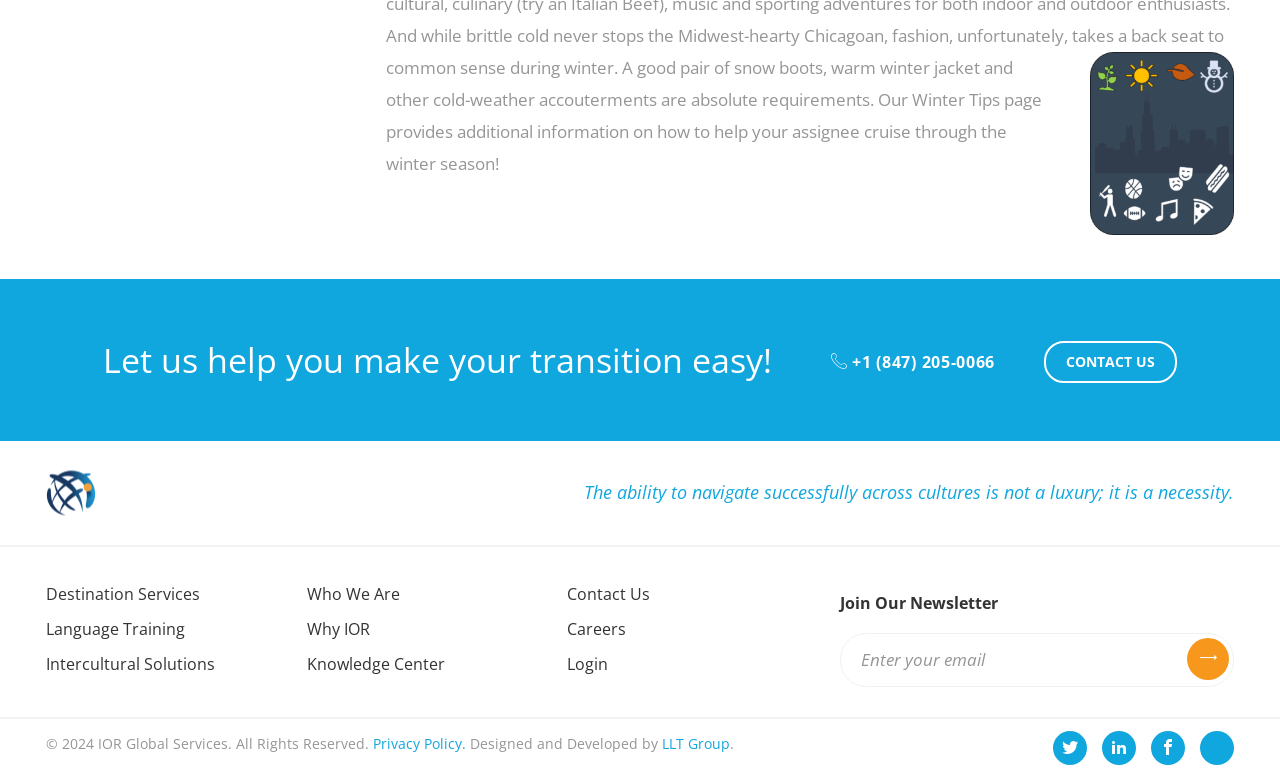Locate the bounding box coordinates of the region to be clicked to comply with the following instruction: "Click on the 'How Do You Fix Crackling Spray Paint?' heading". The coordinates must be four float numbers between 0 and 1, in the form [left, top, right, bottom].

None